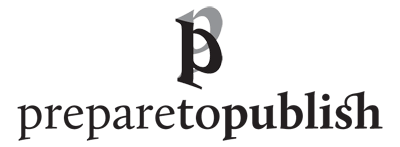What is the guide focused on?
Please respond to the question thoroughly and include all relevant details.

The 'Prepare to Publish' guide is focused on achieving editorial excellence in the publishing process, which is reflected in the logo's design and the comprehensive guidance offered in the accompanying text.